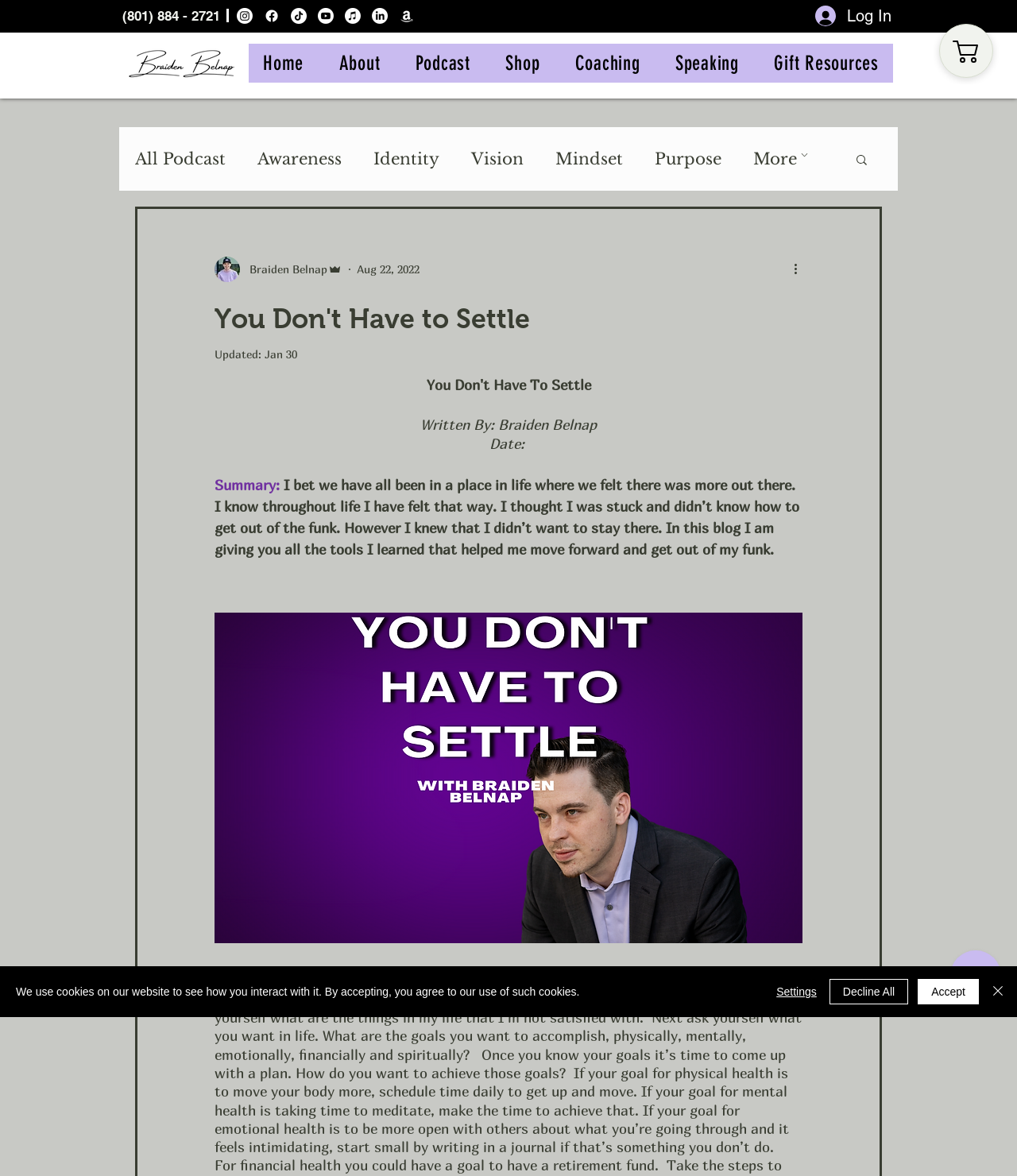Analyze the image and give a detailed response to the question:
Who is the author of the blog post?

The author's name is displayed as a generic element, located below the blog post title, with the bounding box coordinates [0.236, 0.222, 0.322, 0.236]. The author's name is also mentioned in the 'Written By:' section, with the bounding box coordinates [0.413, 0.354, 0.587, 0.368].